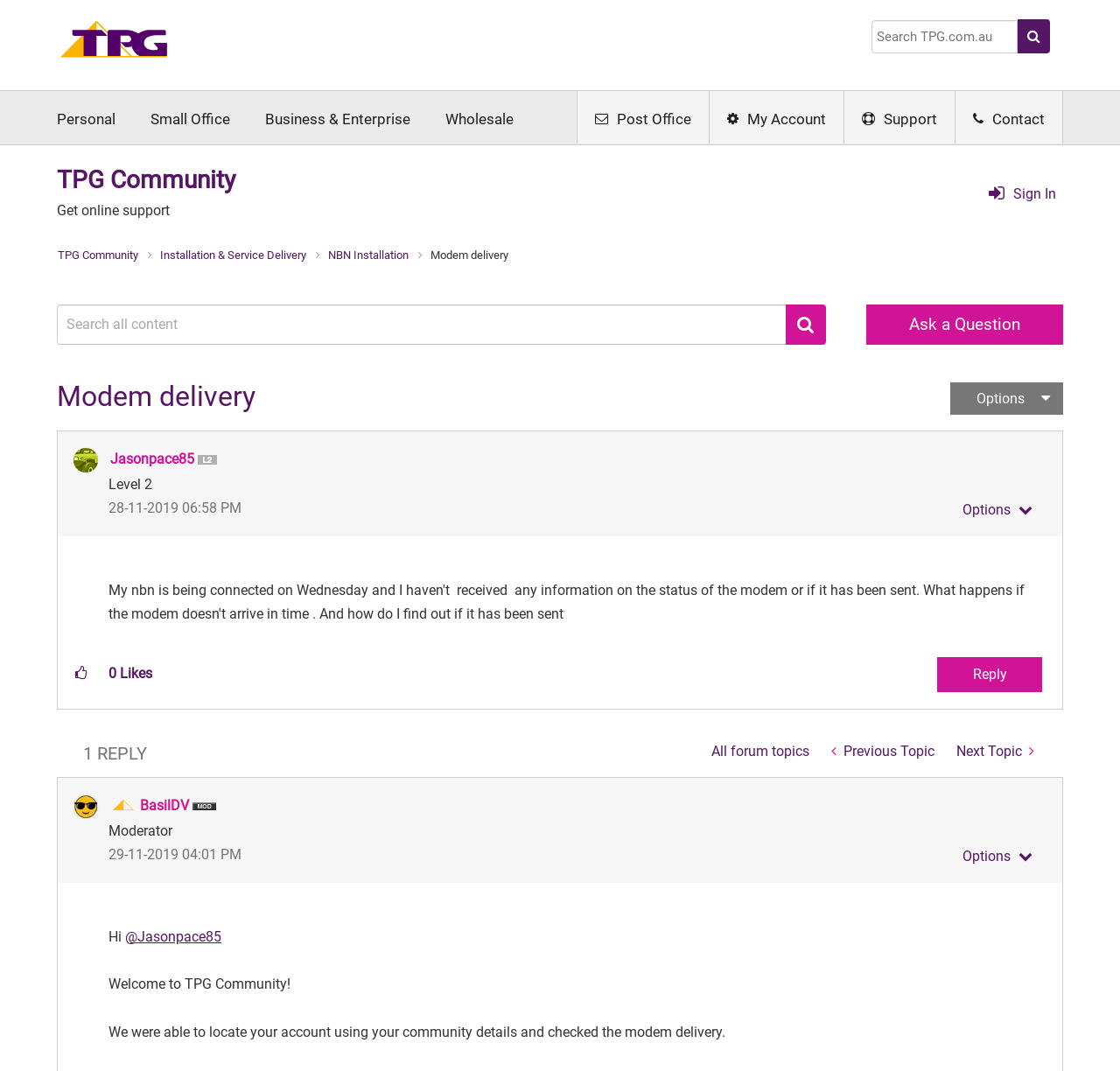How many replies are there in this topic?
Kindly offer a detailed explanation using the data available in the image.

I found the answer by looking at the static text element with the text '1 REPLY' which is located near the bottom of the webpage.